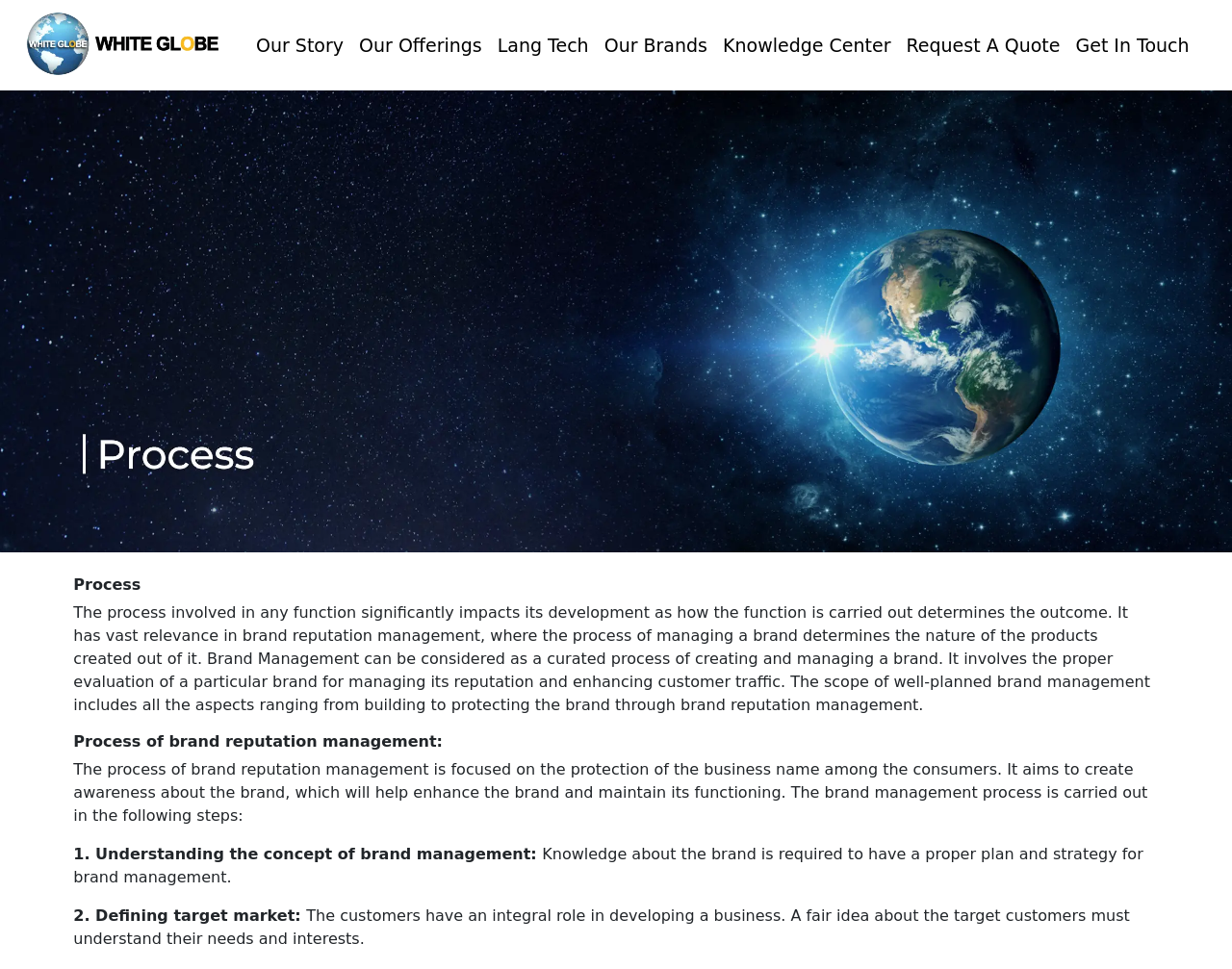Provide the bounding box coordinates for the specified HTML element described in this description: "Get In Touch". The coordinates should be four float numbers ranging from 0 to 1, in the format [left, top, right, bottom].

[0.867, 0.024, 0.972, 0.069]